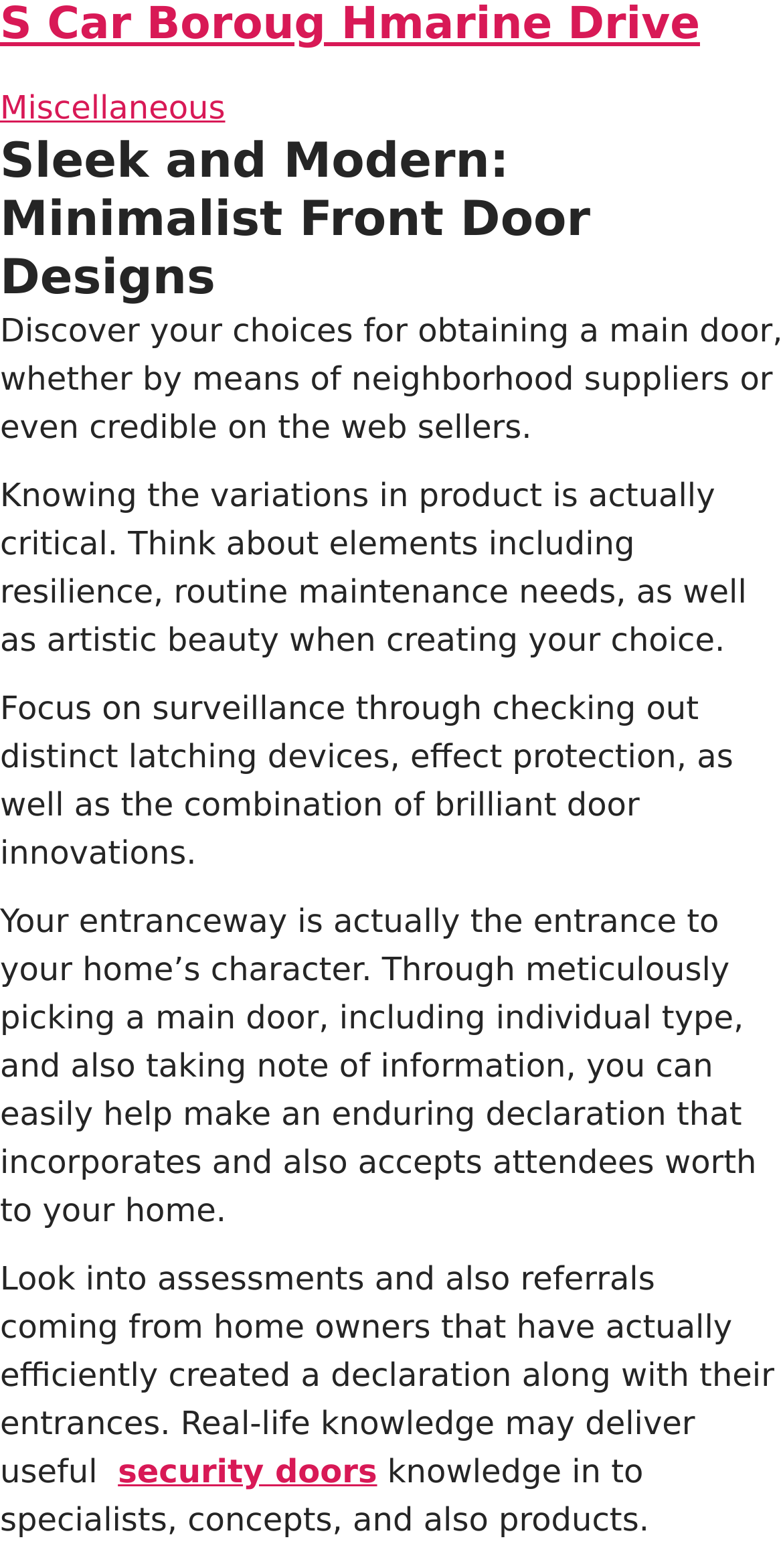What is the purpose of the front door?
From the screenshot, supply a one-word or short-phrase answer.

Entrance to home's character